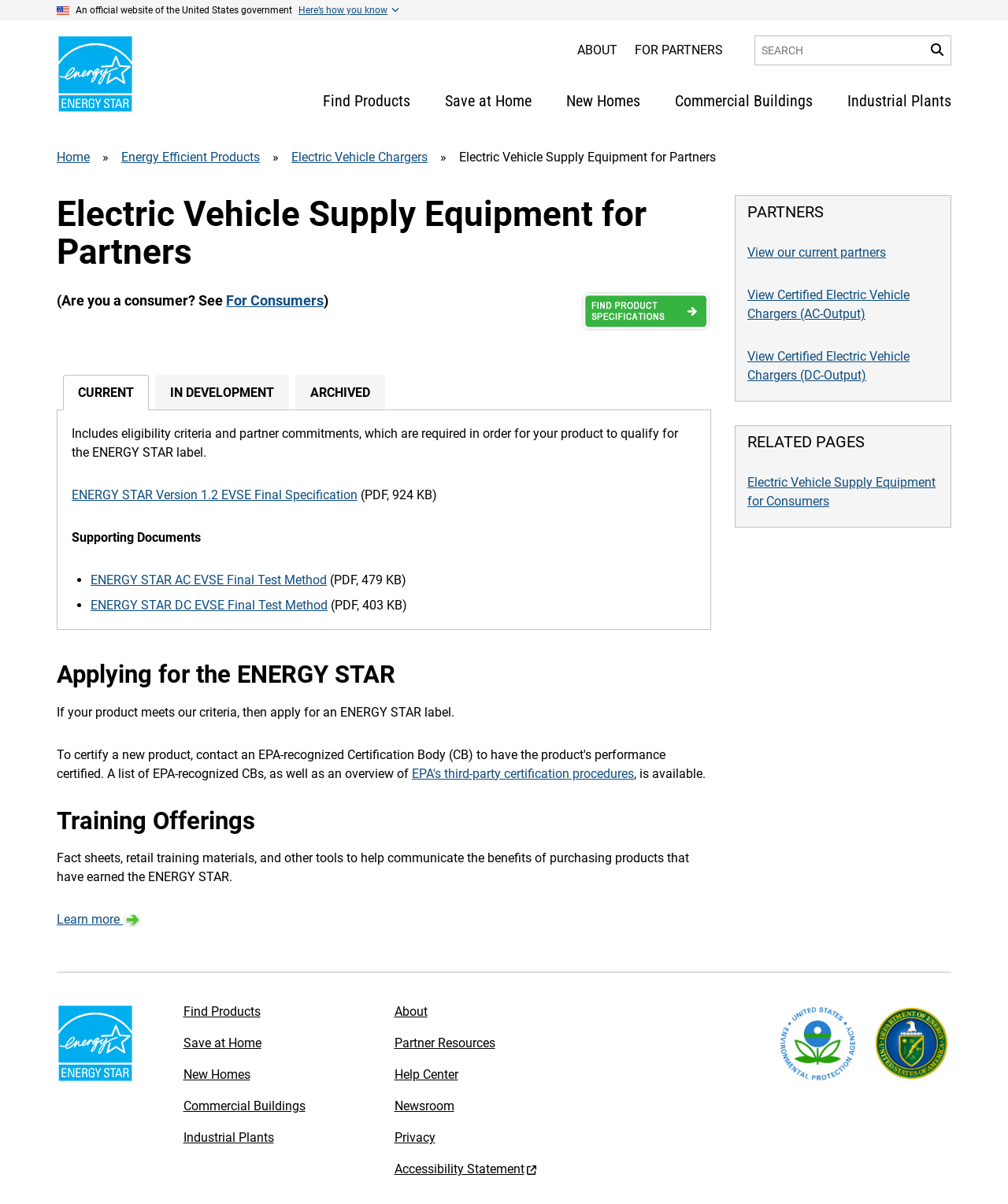Extract the bounding box of the UI element described as: "Children".

None